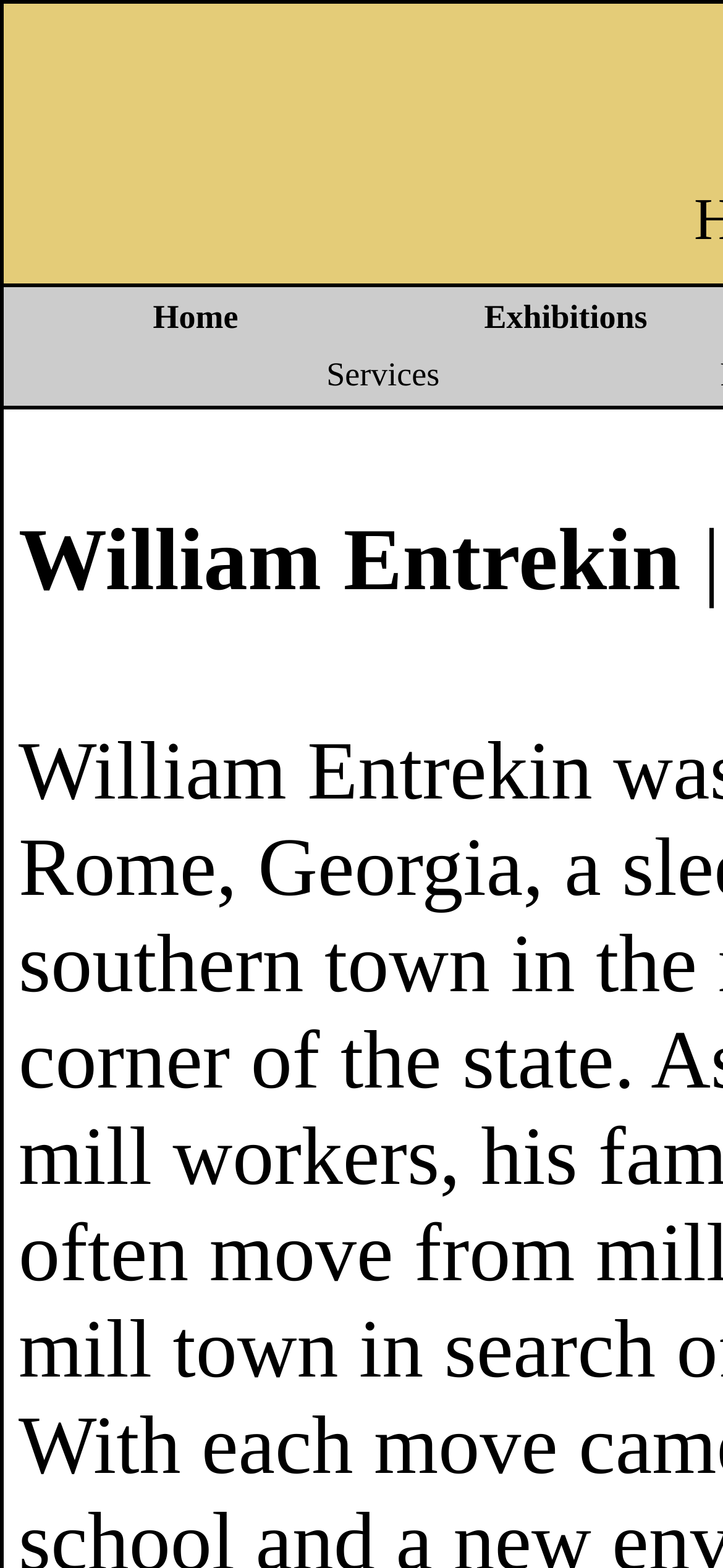Given the element description Services, specify the bounding box coordinates of the corresponding UI element in the format (top-left x, top-left y, bottom-right x, bottom-right y). All values must be between 0 and 1.

[0.452, 0.23, 0.608, 0.25]